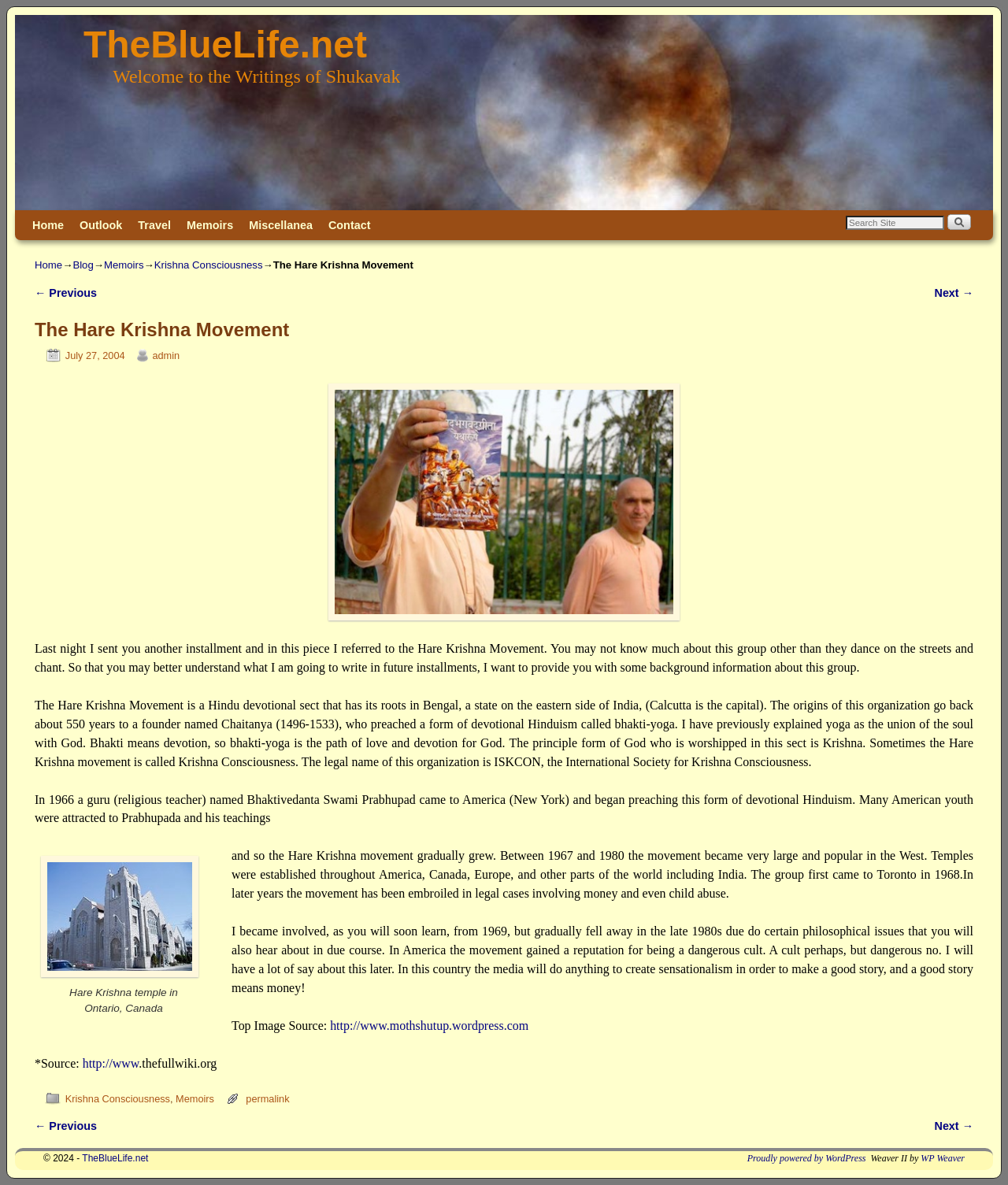Examine the image carefully and respond to the question with a detailed answer: 
What is the name of the founder of the Hare Krishna Movement?

The name of the founder of the Hare Krishna Movement can be found in the article, where it says 'The origins of this organization go back about 550 years to a founder named Chaitanya (1496-1533)'. This sentence indicates that Chaitanya is the founder of the Hare Krishna Movement.